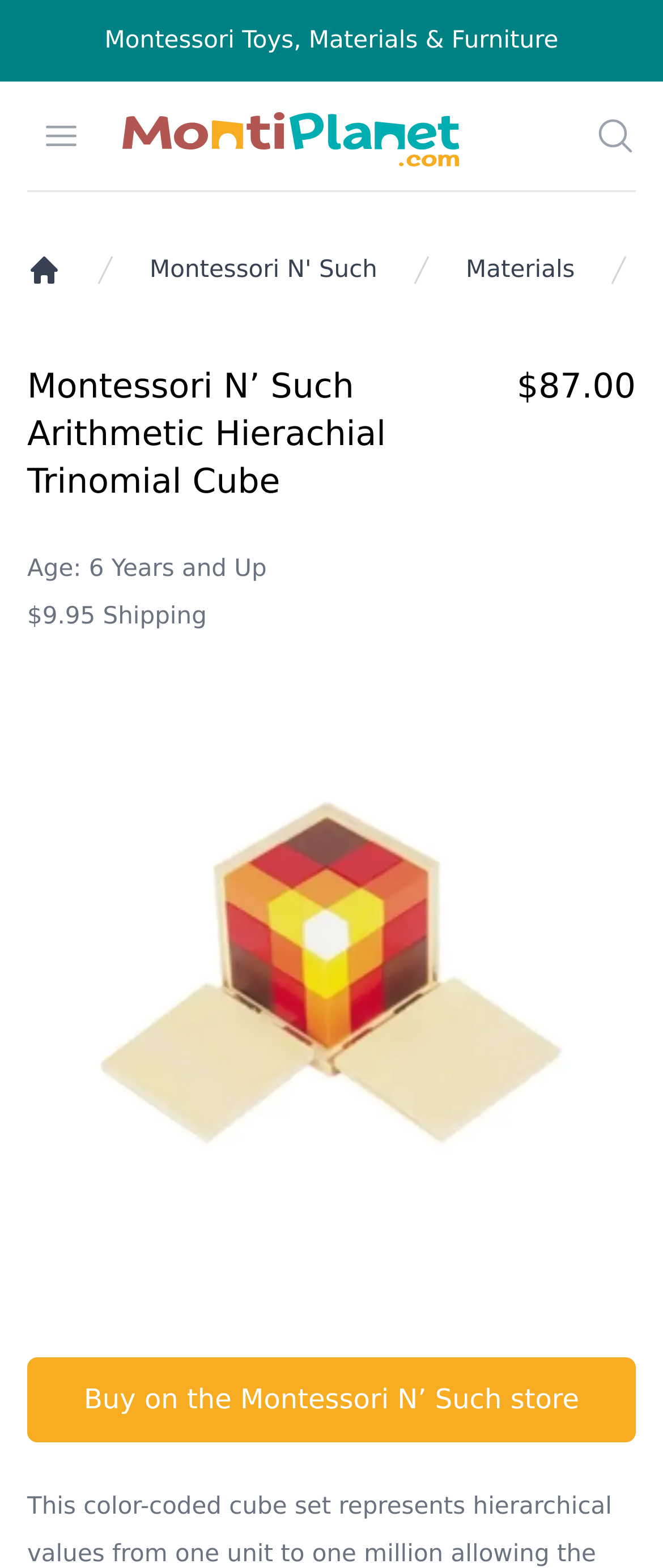What is the recommended age for the Montessori N' Such Arithmetic Hierachial Trinomial Cube?
Give a thorough and detailed response to the question.

The recommended age for the product can be found on the webpage, specifically in the section where the product details are listed. The age range is indicated by the StaticText element with the text 'Age: 6 Years and Up'.